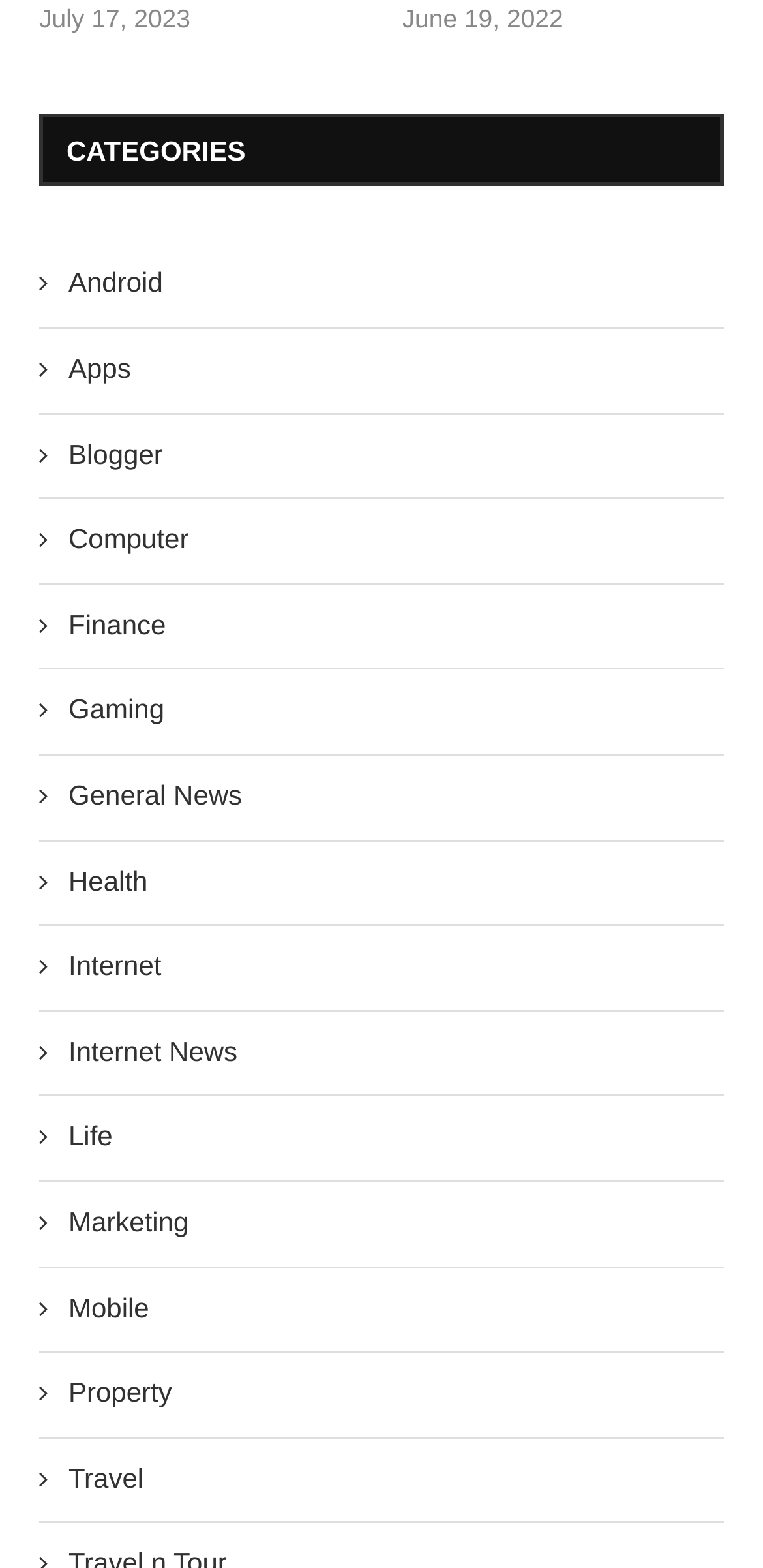From the given element description: "General News", find the bounding box for the UI element. Provide the coordinates as four float numbers between 0 and 1, in the order [left, top, right, bottom].

[0.051, 0.496, 0.944, 0.52]